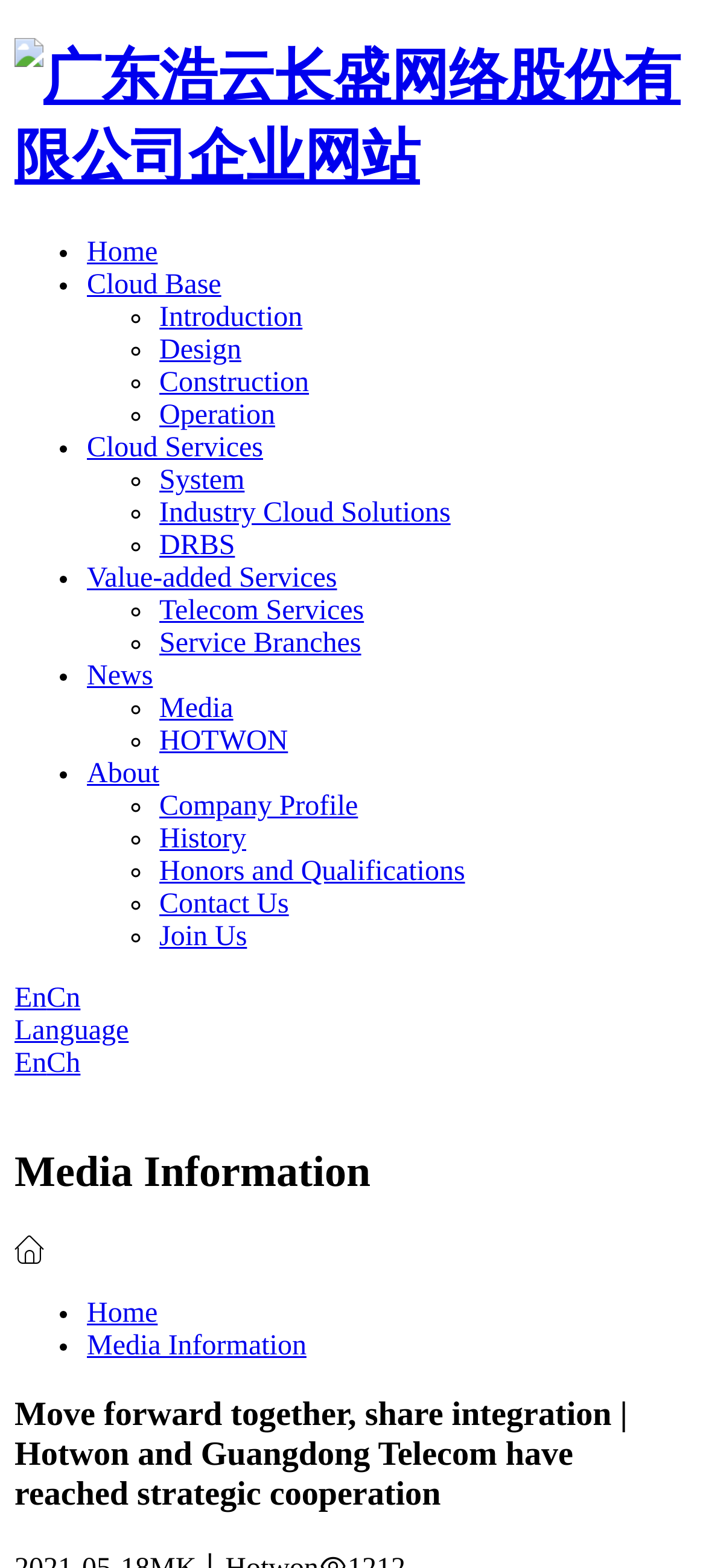Detail the various sections and features of the webpage.

The webpage appears to be the official website of Hotwon, a company that has reached strategic cooperation with Guangdong Telecom. At the top of the page, there is a heading that reads "广东浩云长盛网络股份有限公司企业网站" (Hotwon Corporation Website) with an accompanying image. Below this, there is a navigation menu with links to various sections of the website, including "Home", "Cloud Base", "Introduction", "Design", "Construction", "Operation", and more.

To the right of the navigation menu, there is a list of links to different categories, including "Cloud Services", "Value-added Services", "News", "Media", "About", and others. Each category has a sublist of links to specific pages within that category.

In the main content area, there is a heading that reads "Media Information" followed by a list of links to news articles or press releases. Below this, there is a prominent heading that summarizes the content of the page, which is about Hotwon and Guangdong Telecom's strategic cooperation.

At the bottom of the page, there is a language selection menu with options to switch between English and Chinese. There is also a button to expand the language menu, which reveals additional language options.

Overall, the webpage appears to be a corporate website that provides information about Hotwon's products and services, as well as news and updates about the company's activities.